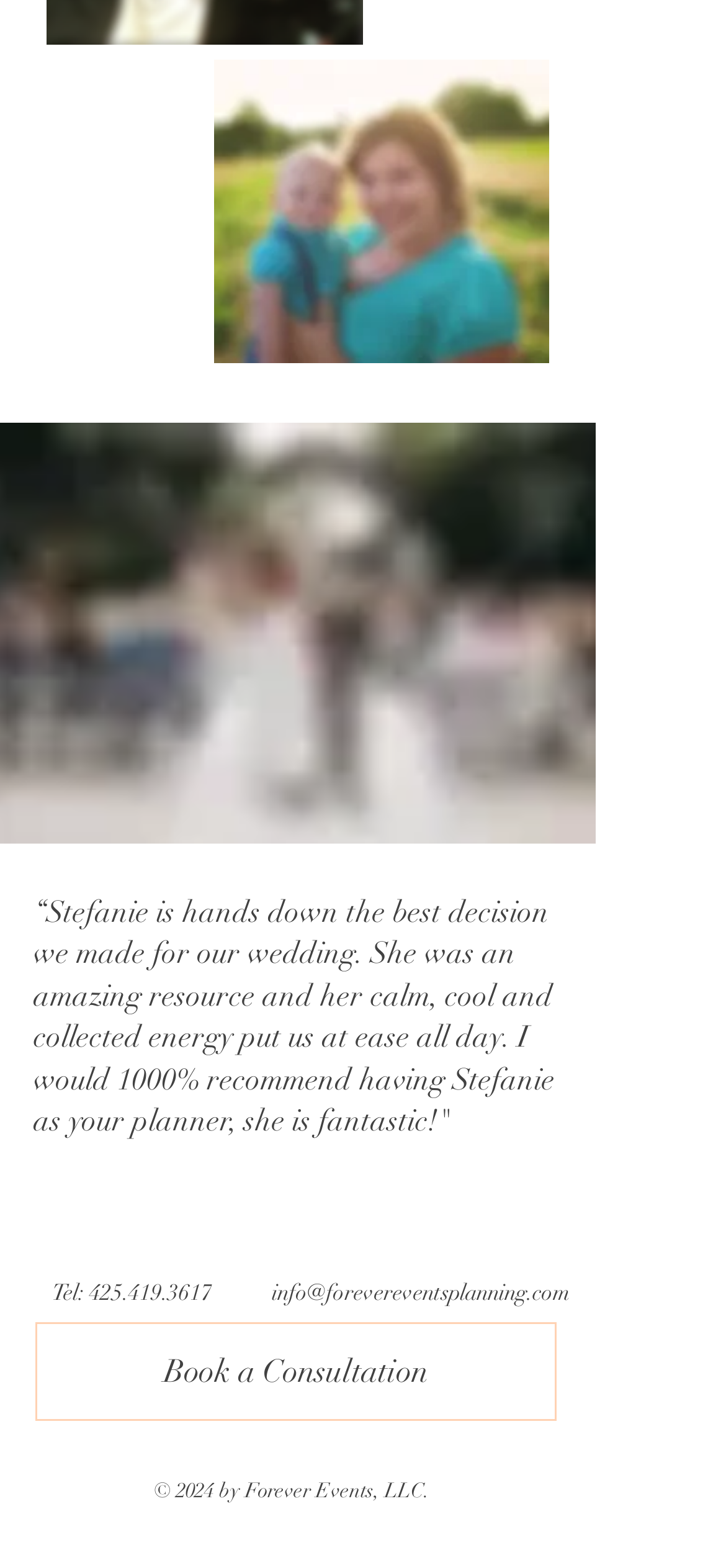What is the profession of Stefanie?
Using the information presented in the image, please offer a detailed response to the question.

Based on the quote in the blockquote element, Stefanie is referred to as 'your planner', indicating that she is a wedding planner.